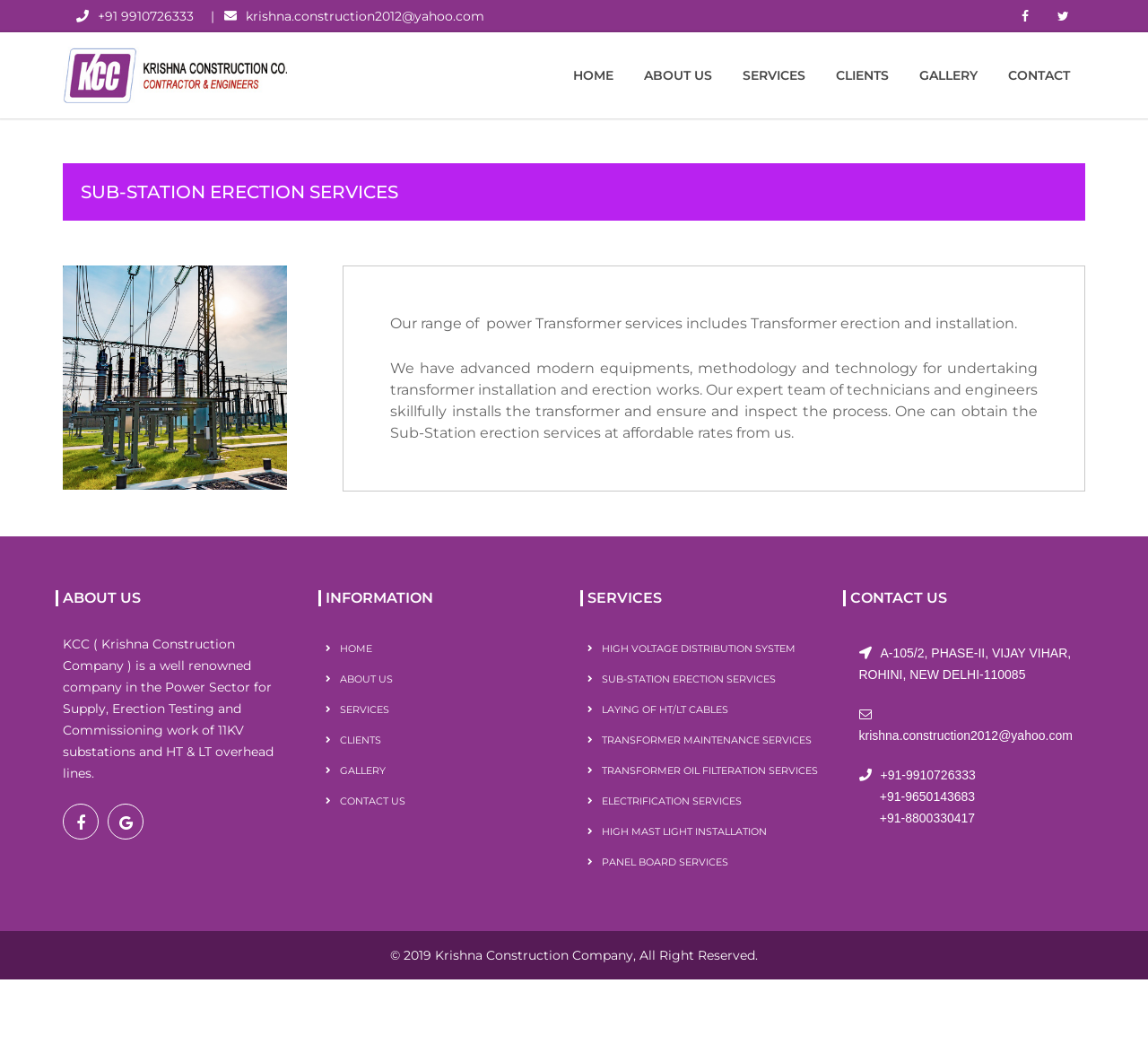Given the element description: "CONTACT", predict the bounding box coordinates of the UI element it refers to, using four float numbers between 0 and 1, i.e., [left, top, right, bottom].

[0.865, 0.031, 0.945, 0.112]